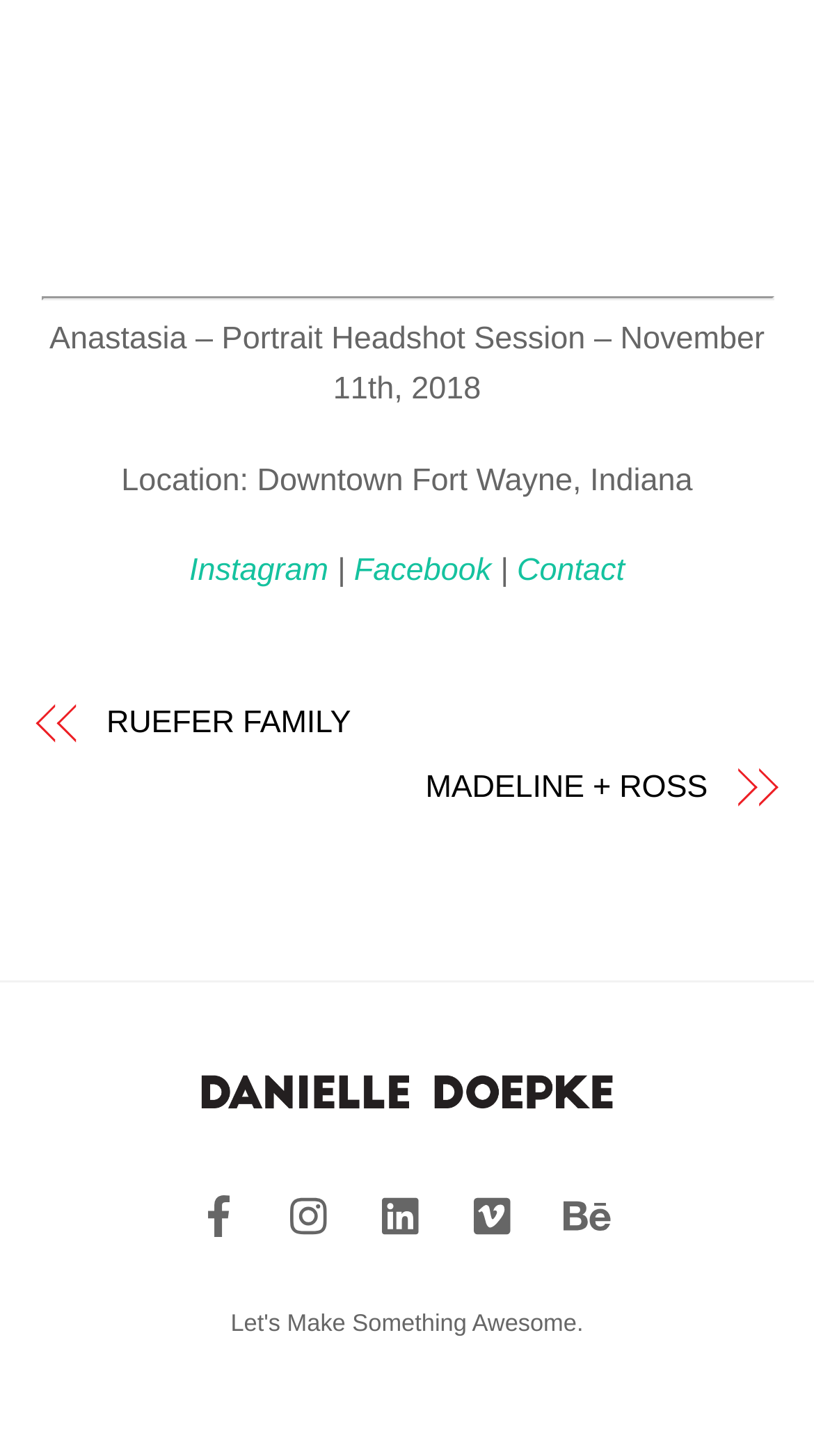Using the element description: "Instagram", determine the bounding box coordinates for the specified UI element. The coordinates should be four float numbers between 0 and 1, [left, top, right, bottom].

[0.232, 0.38, 0.403, 0.404]